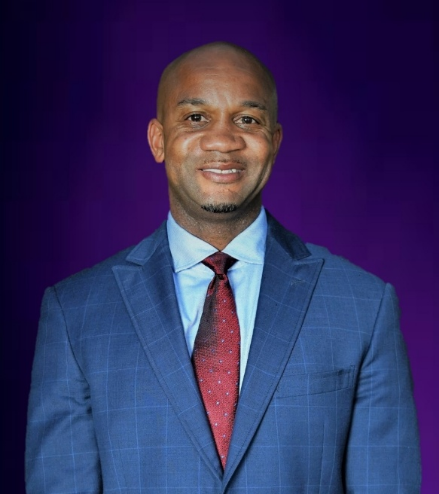Provide a one-word or short-phrase response to the question:
Where is the Eighth Street Missionary Baptist Church located?

North Little Rock, Arkansas